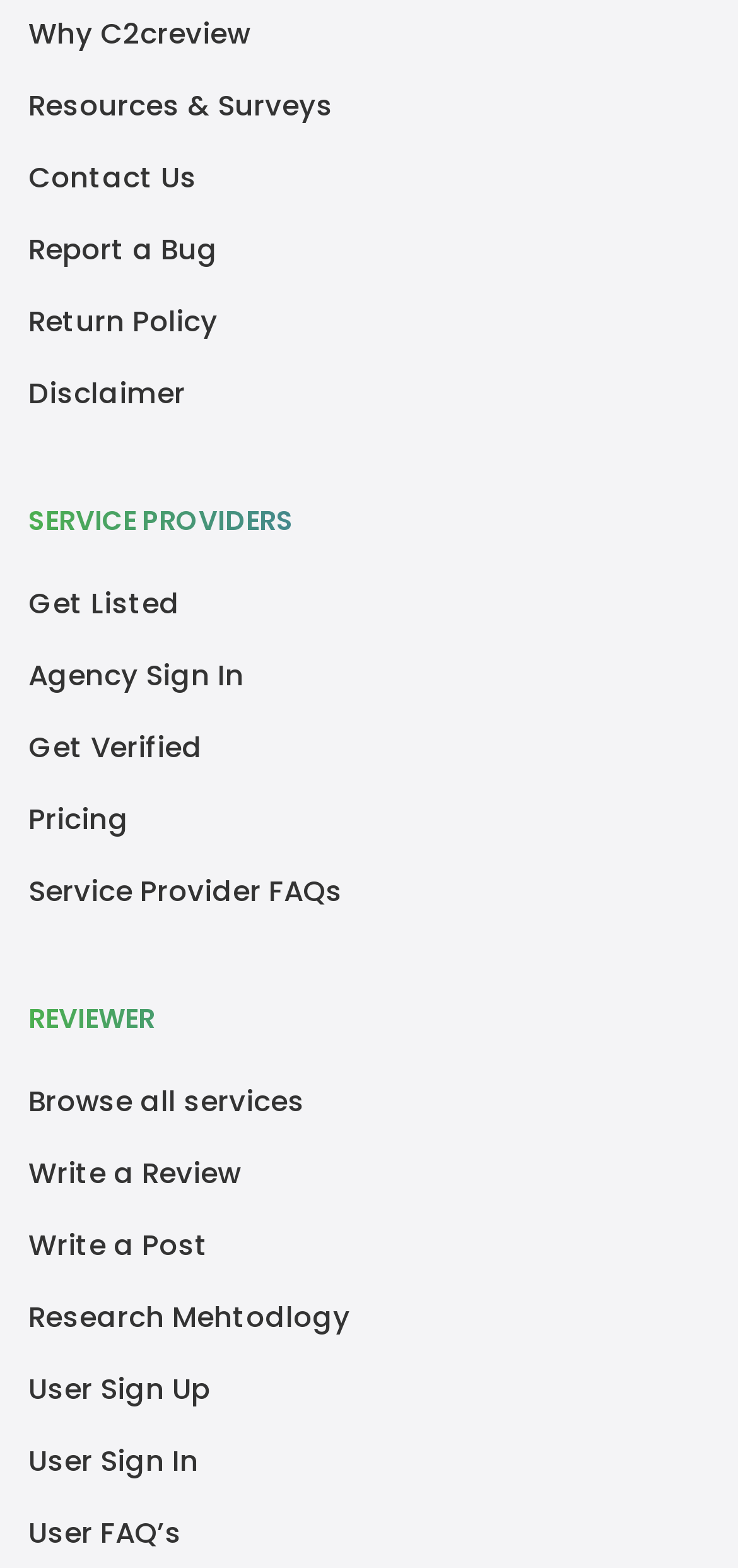Provide the bounding box coordinates for the specified HTML element described in this description: "Home". The coordinates should be four float numbers ranging from 0 to 1, in the format [left, top, right, bottom].

None